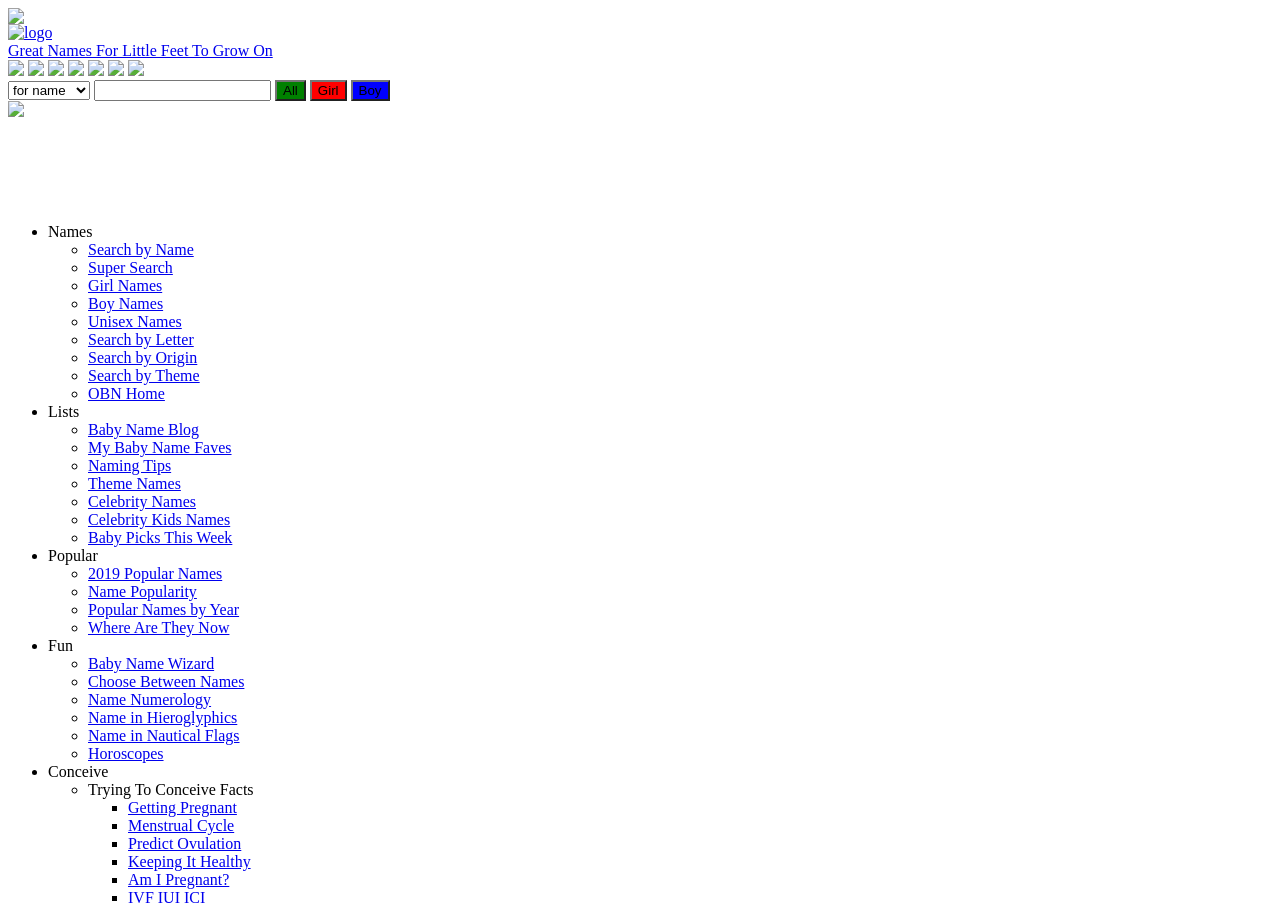Determine the bounding box of the UI component based on this description: "parent_node: for name name="QGoB" value="Boy"". The bounding box coordinates should be four float values between 0 and 1, i.e., [left, top, right, bottom].

[0.274, 0.089, 0.304, 0.112]